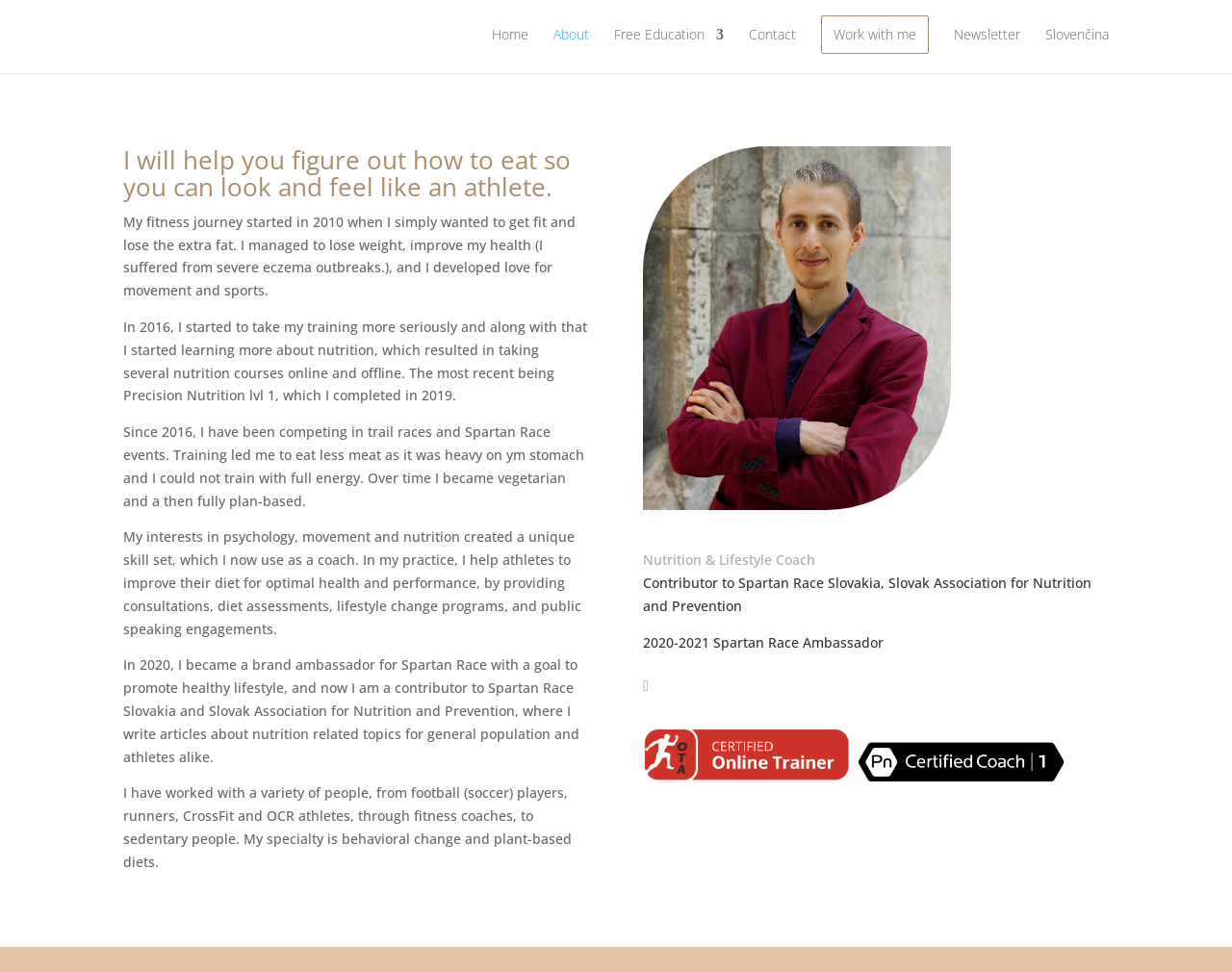Respond with a single word or short phrase to the following question: 
What is the bounding box coordinate of the image of Daniel Weiss?

[0.522, 0.15, 0.772, 0.525]